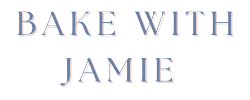Reply to the question with a single word or phrase:
What kind of dishes are featured on the platform?

Comfort food and heartfelt dishes